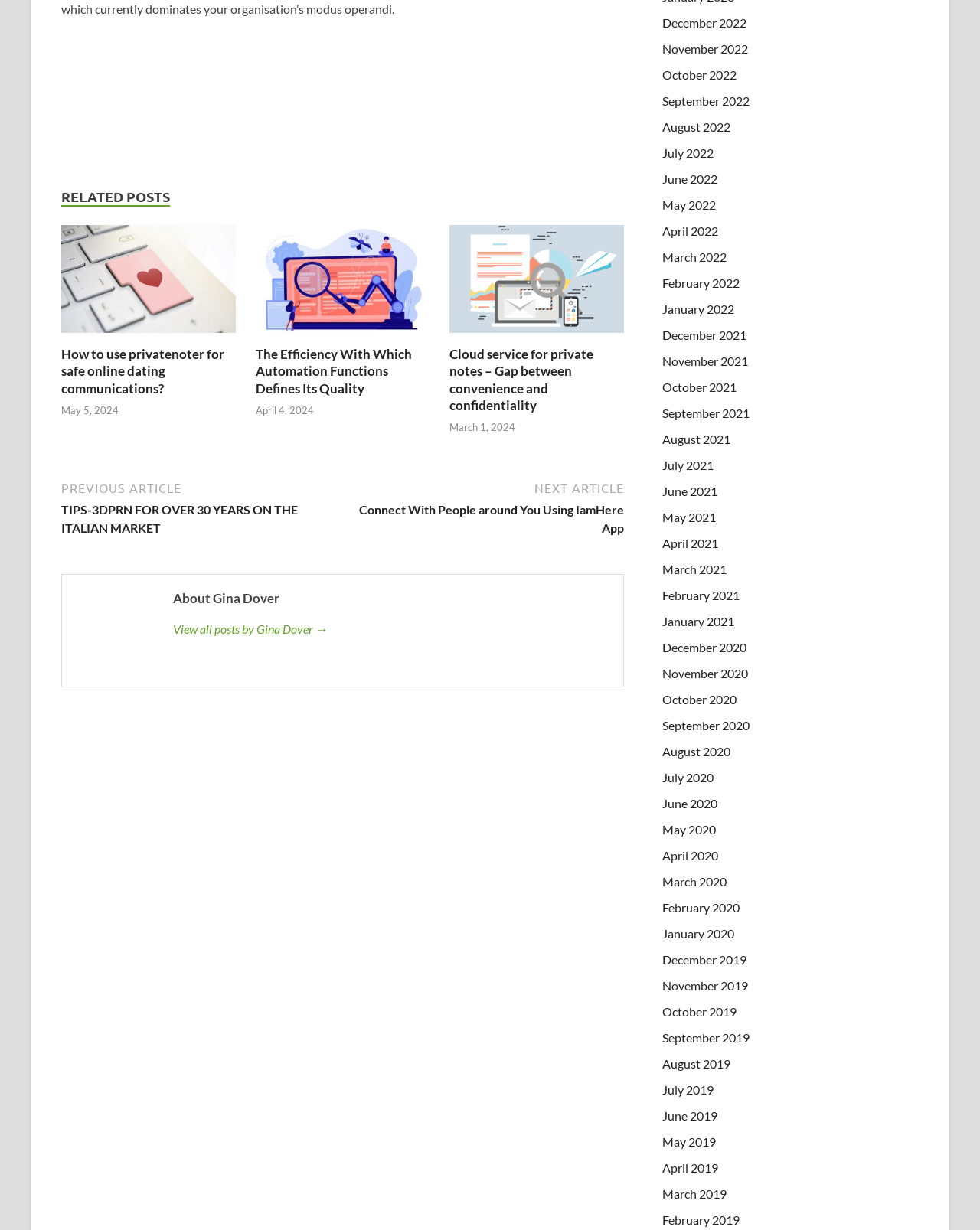What is the title of the 'RELATED POSTS' section?
Provide a thorough and detailed answer to the question.

I found the heading element with the text 'RELATED POSTS' at coordinates [0.062, 0.152, 0.173, 0.168], which indicates that this is the title of the section.